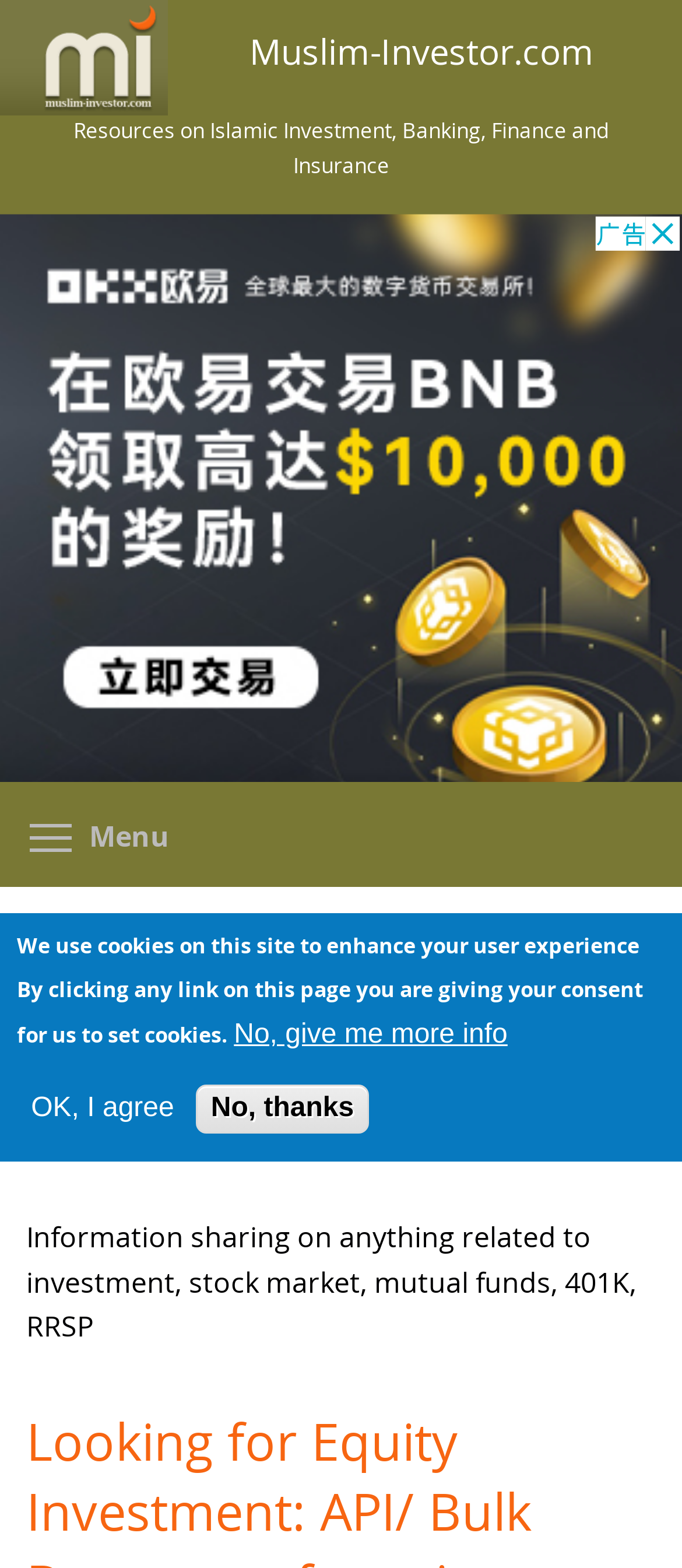Using the image as a reference, answer the following question in as much detail as possible:
What is the main topic of this website?

Based on the webpage structure and content, the main topic of this website is investment, which is also indicated by the heading 'Investment' on the webpage.